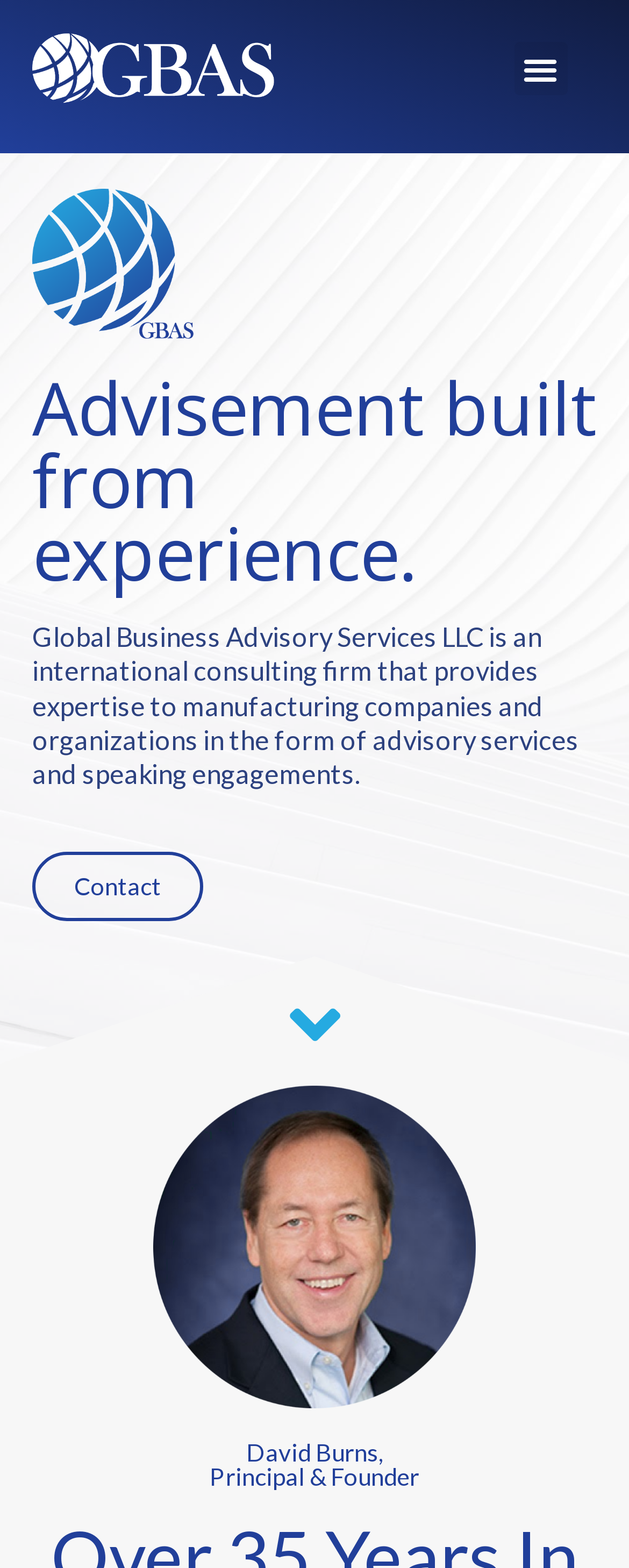Answer with a single word or phrase: 
What is the purpose of the company?

Provides advisory services